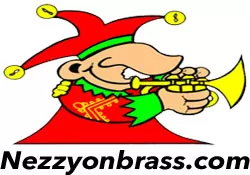What is the dominant color of the outfit?
Using the picture, provide a one-word or short phrase answer.

Red and green